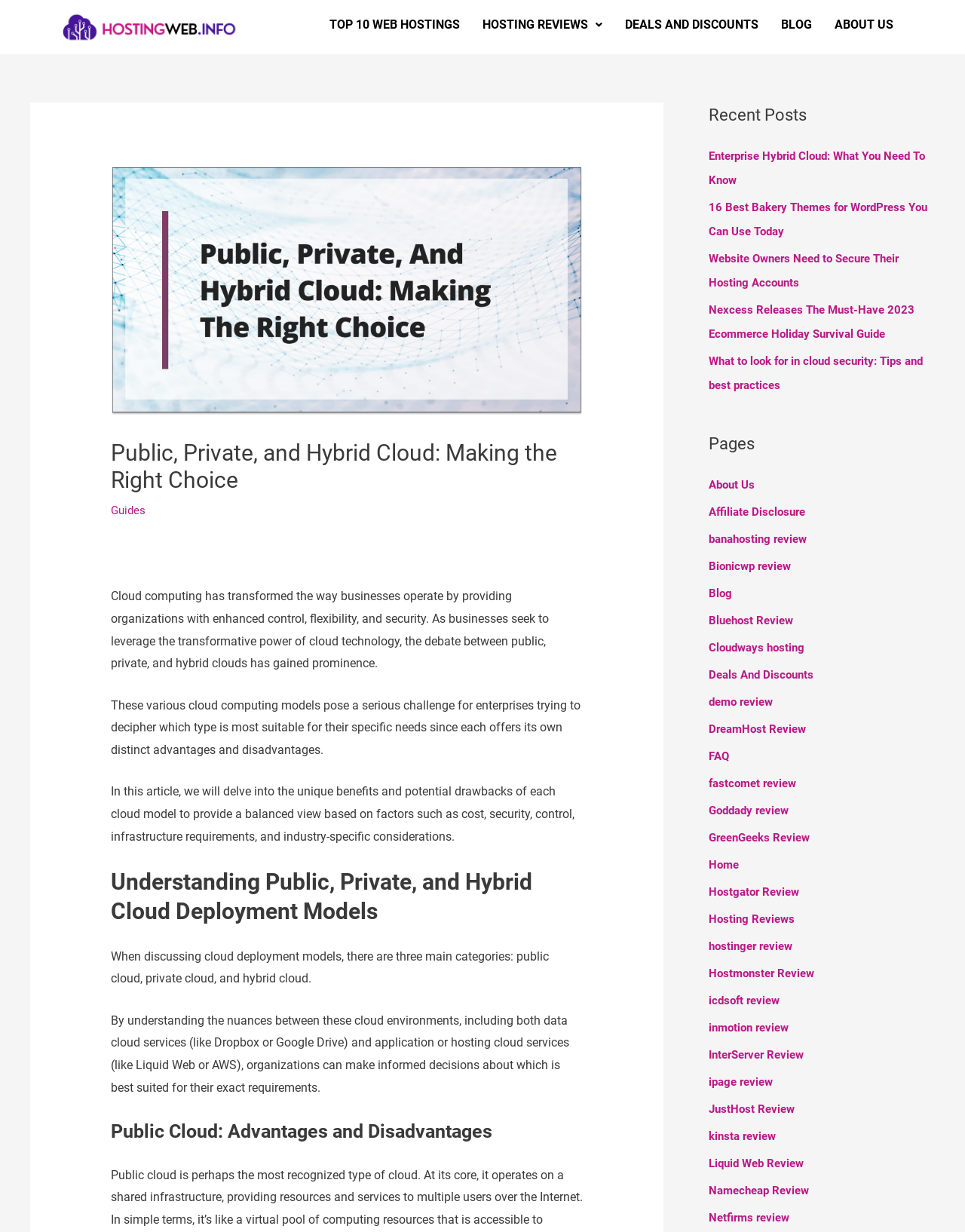How many headings are in the main article?
Please provide a full and detailed response to the question.

I counted the number of headings in the main article, which are 'Public, Private, and Hybrid Cloud: Making the Right Choice', 'Understanding Public, Private, and Hybrid Cloud Deployment Models', 'Public Cloud: Advantages and Disadvantages', and others.